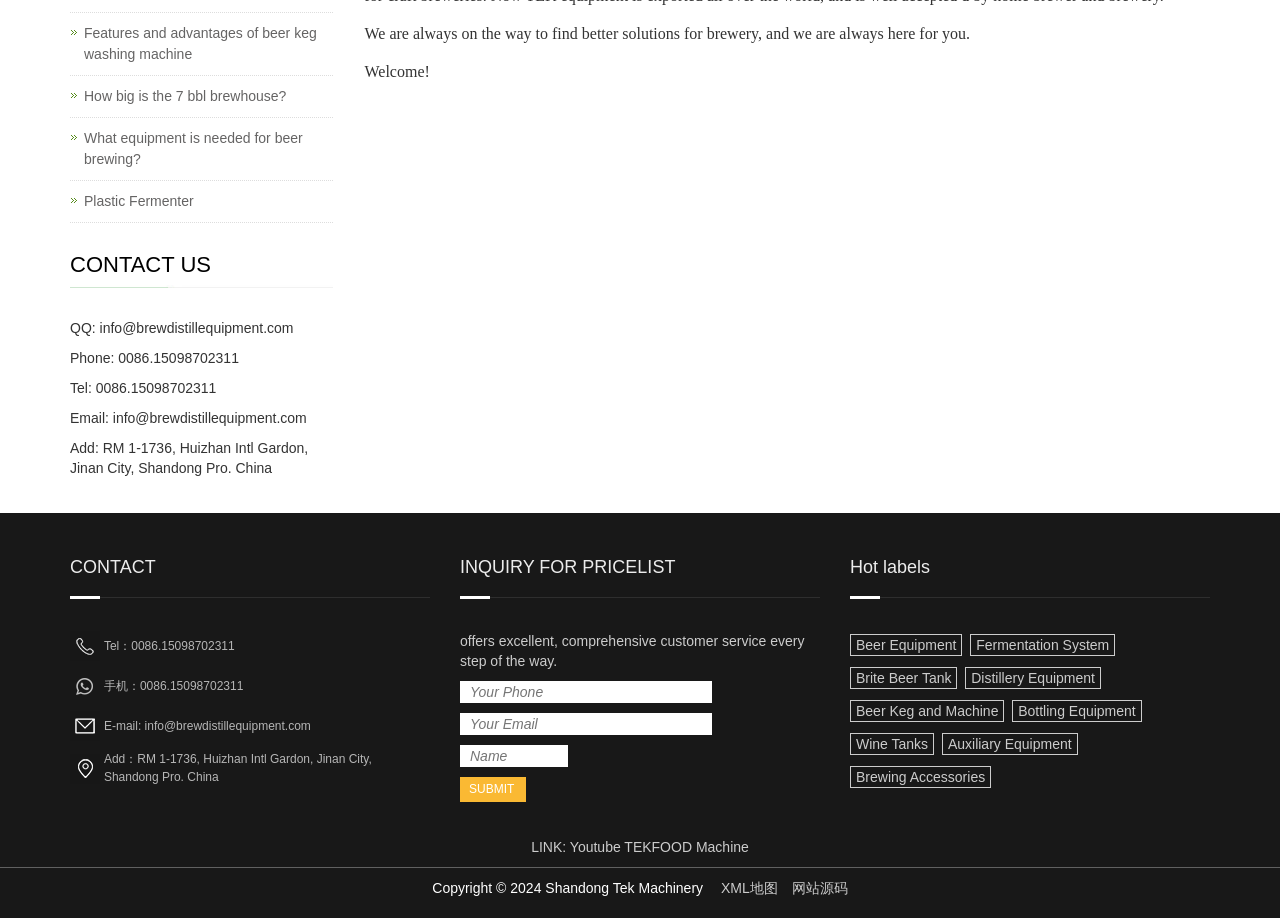Using the description "Distillery Equipment", predict the bounding box of the relevant HTML element.

[0.754, 0.727, 0.86, 0.751]